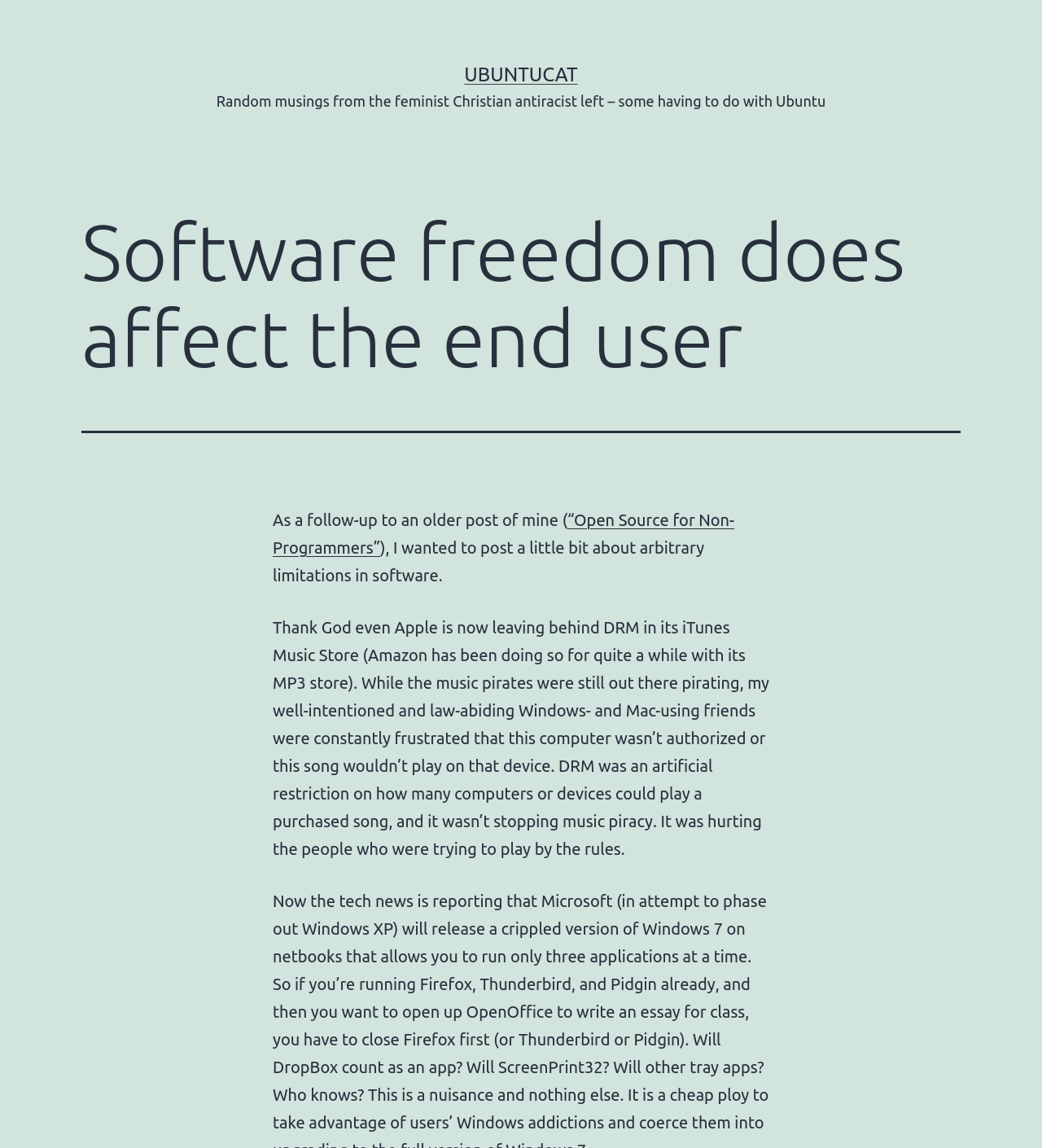Give a concise answer using only one word or phrase for this question:
What is the author's stance on music piracy?

Against